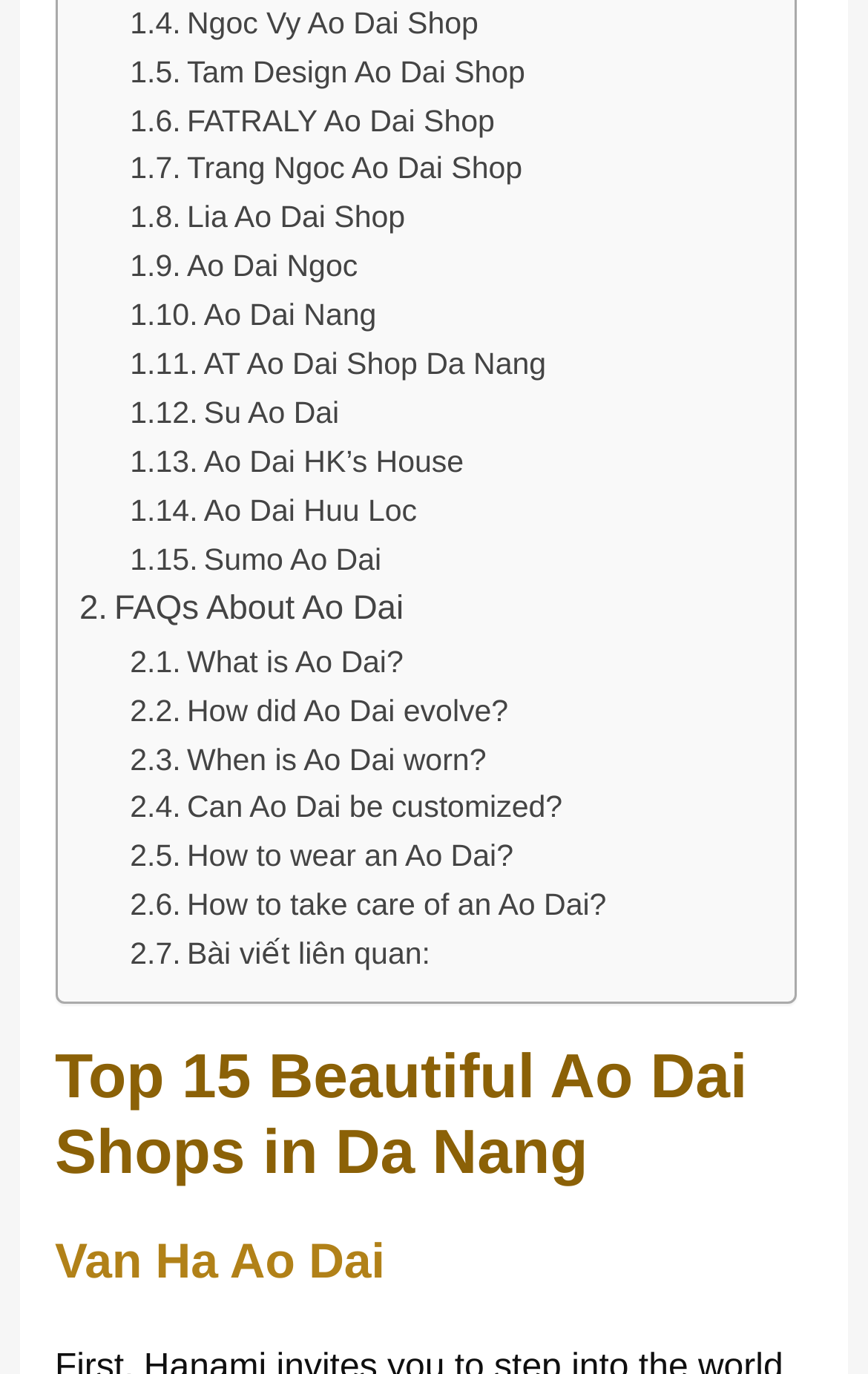How many links are there in the webpage?
Respond with a short answer, either a single word or a phrase, based on the image.

23